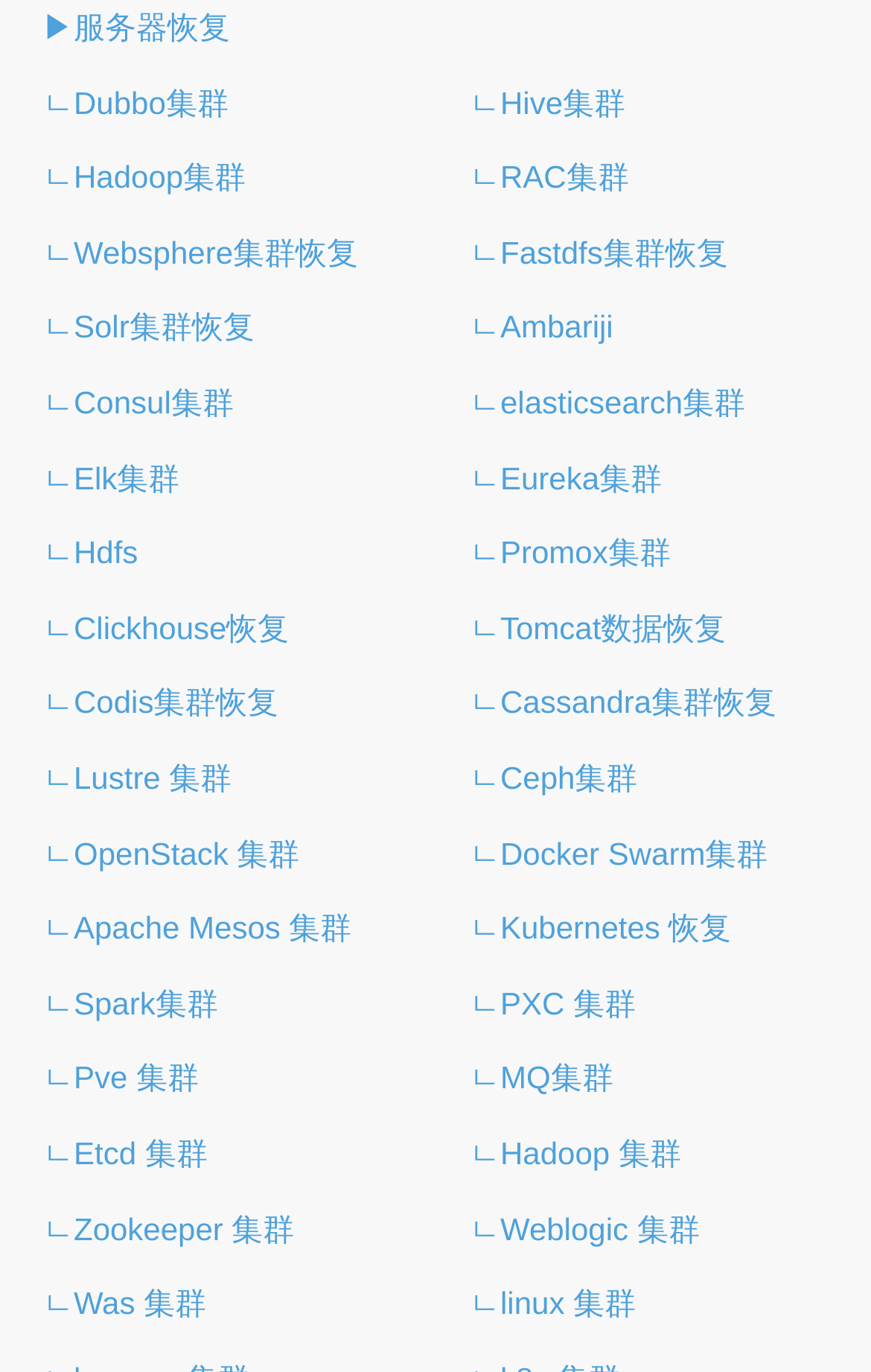Please respond to the question with a concise word or phrase:
Are there any links for database-related cluster recovery?

Yes